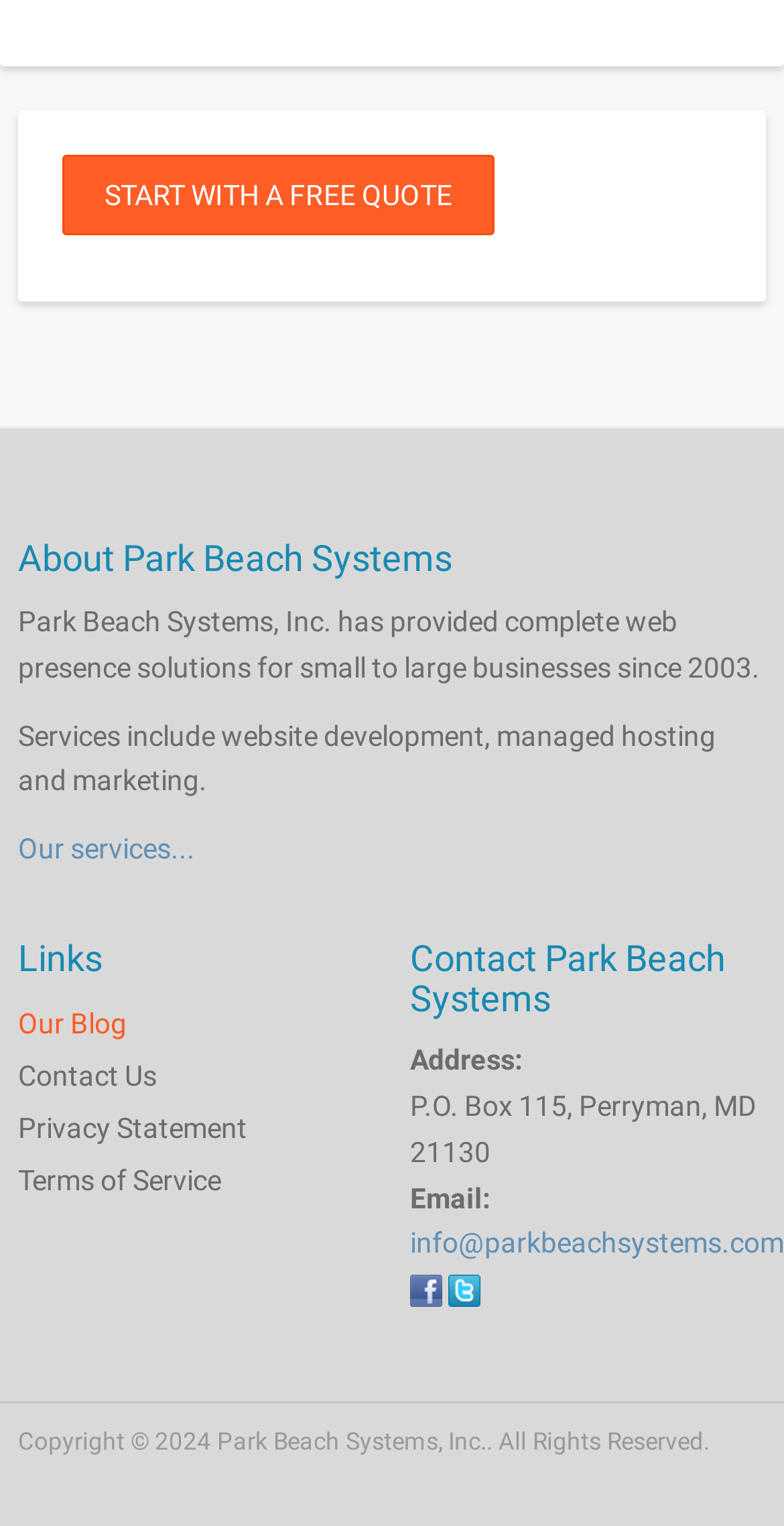Can you find the bounding box coordinates for the UI element given this description: "info@parkbeachsystems.com"? Provide the coordinates as four float numbers between 0 and 1: [left, top, right, bottom].

[0.523, 0.804, 1.0, 0.825]